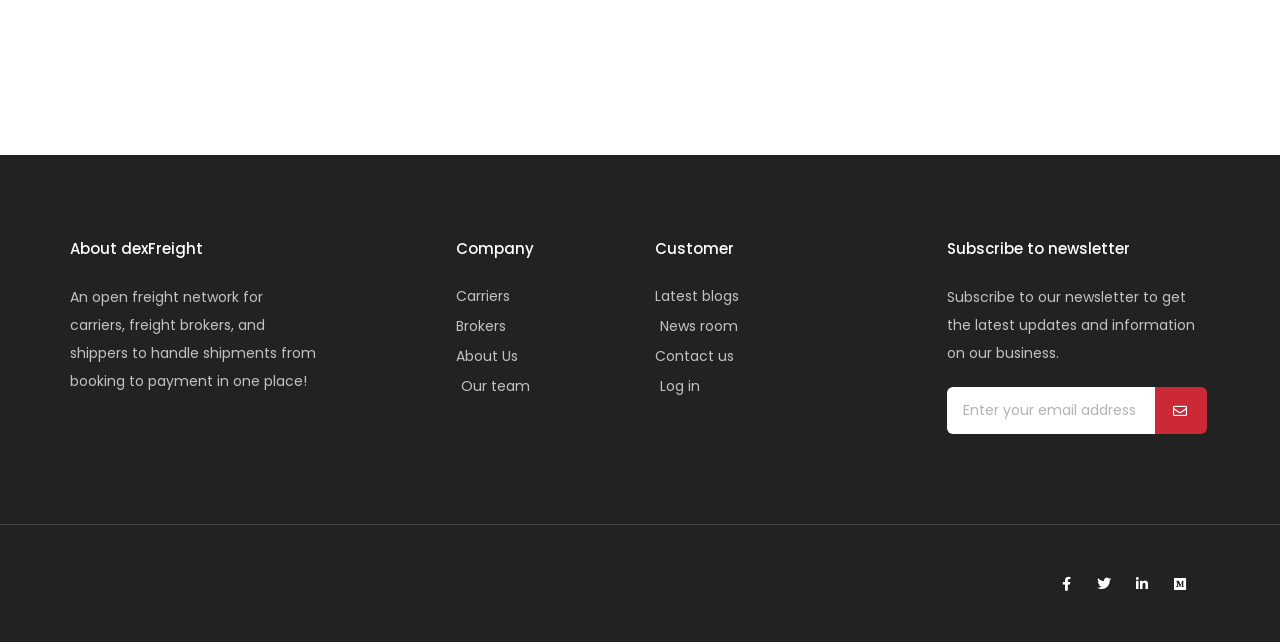Reply to the question with a single word or phrase:
What is the purpose of this website?

Freight network